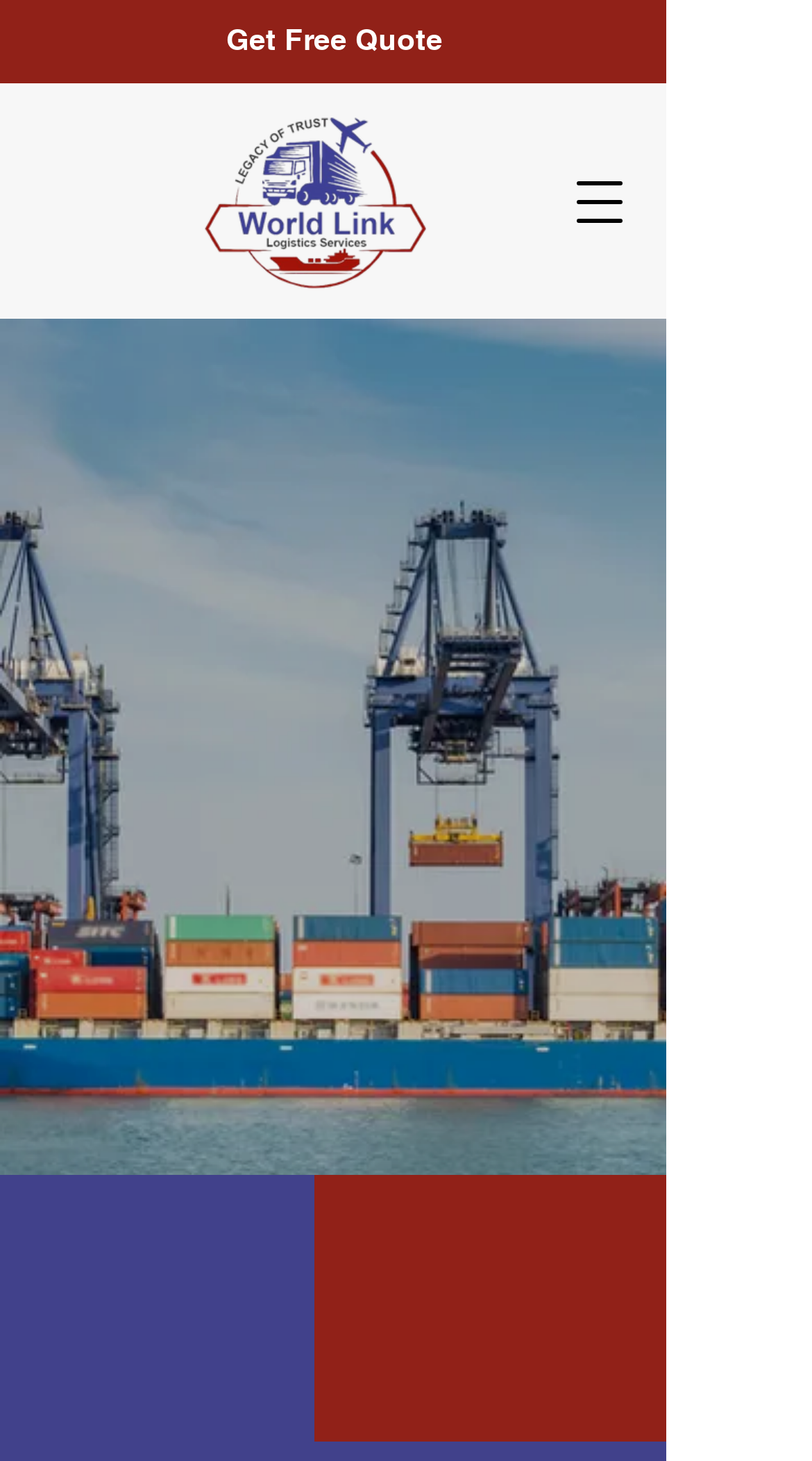Provide your answer in a single word or phrase: 
What is the logo image filename?

World Link Logo.png